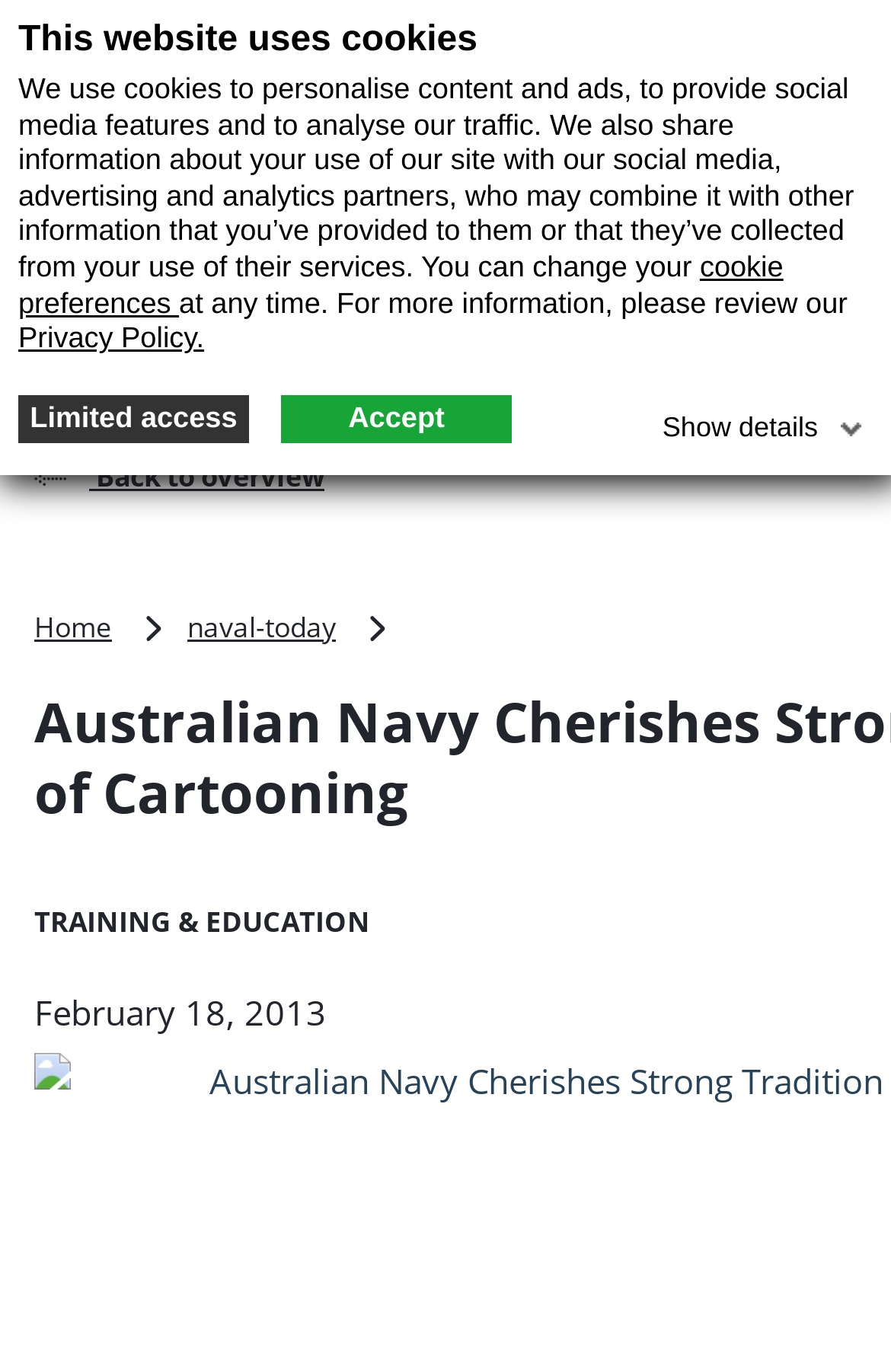Specify the bounding box coordinates of the element's region that should be clicked to achieve the following instruction: "go to home page". The bounding box coordinates consist of four float numbers between 0 and 1, in the format [left, top, right, bottom].

[0.038, 0.017, 0.5, 0.083]